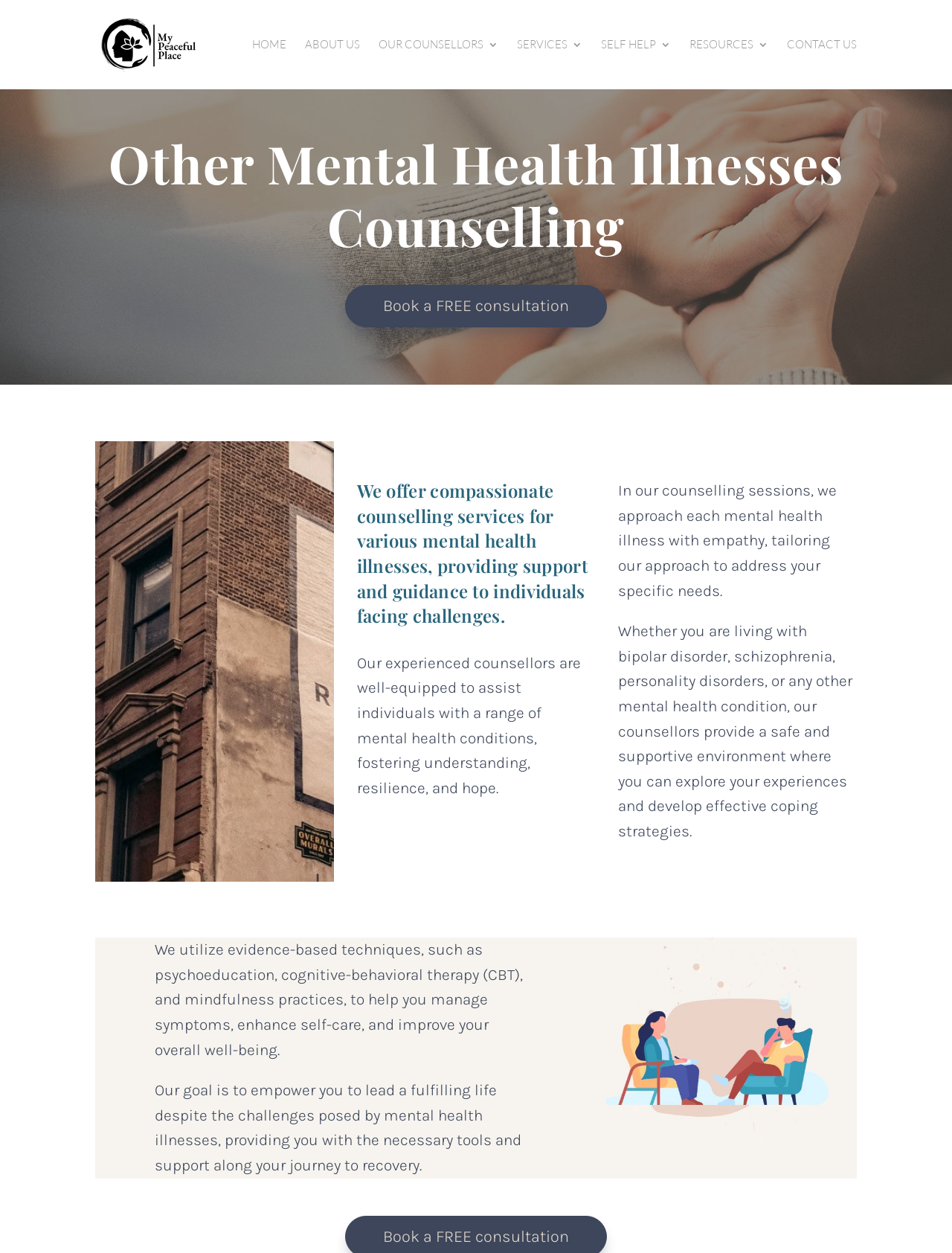What services does the website offer?
Refer to the screenshot and deliver a thorough answer to the question presented.

The website offers counselling services for various mental health illnesses, as stated in the heading 'Other Mental Health Illnesses Counselling' and the text that follows, which describes the services provided by the counsellors.